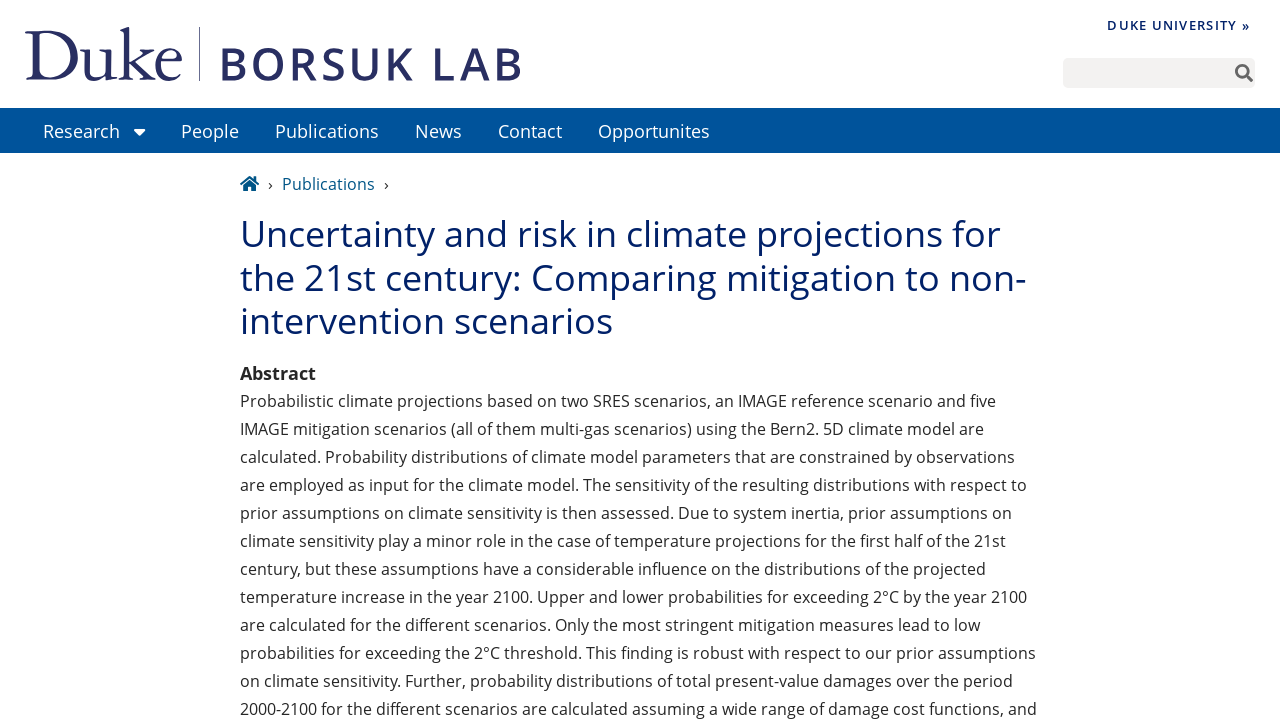Identify the bounding box coordinates for the region of the element that should be clicked to carry out the instruction: "read publications". The bounding box coordinates should be four float numbers between 0 and 1, i.e., [left, top, right, bottom].

[0.2, 0.149, 0.31, 0.211]